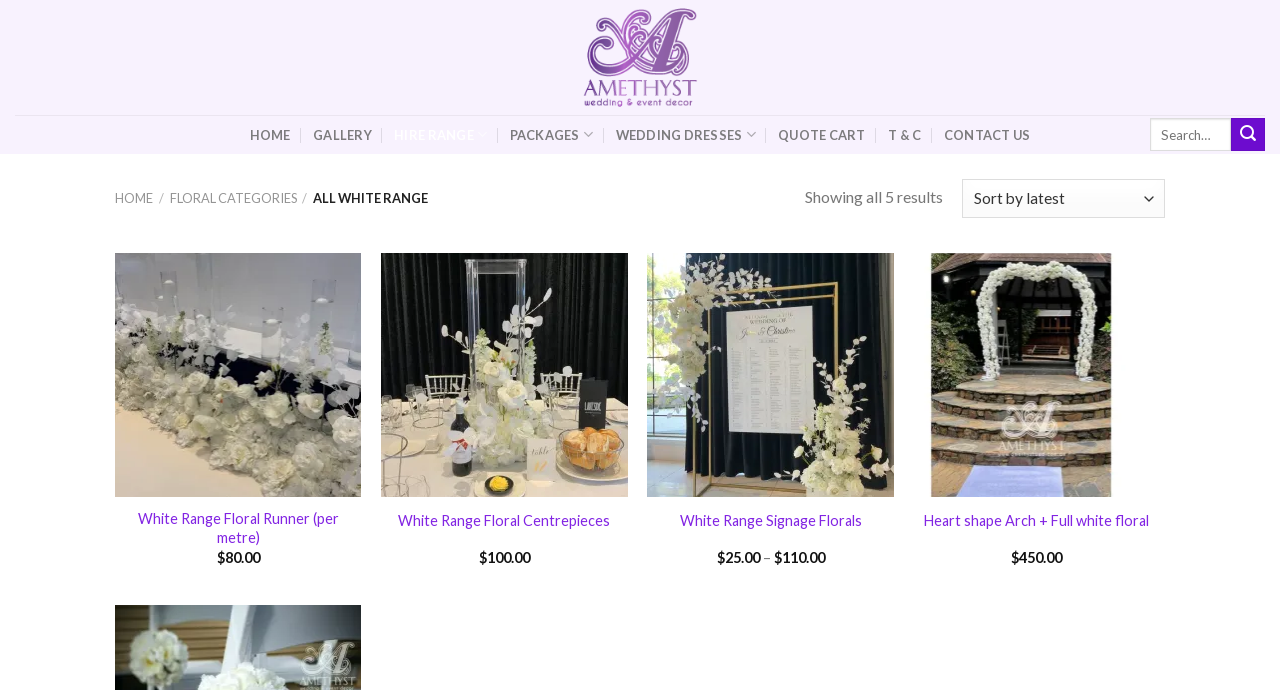Please answer the following question using a single word or phrase: 
How many products are displayed on this page?

5